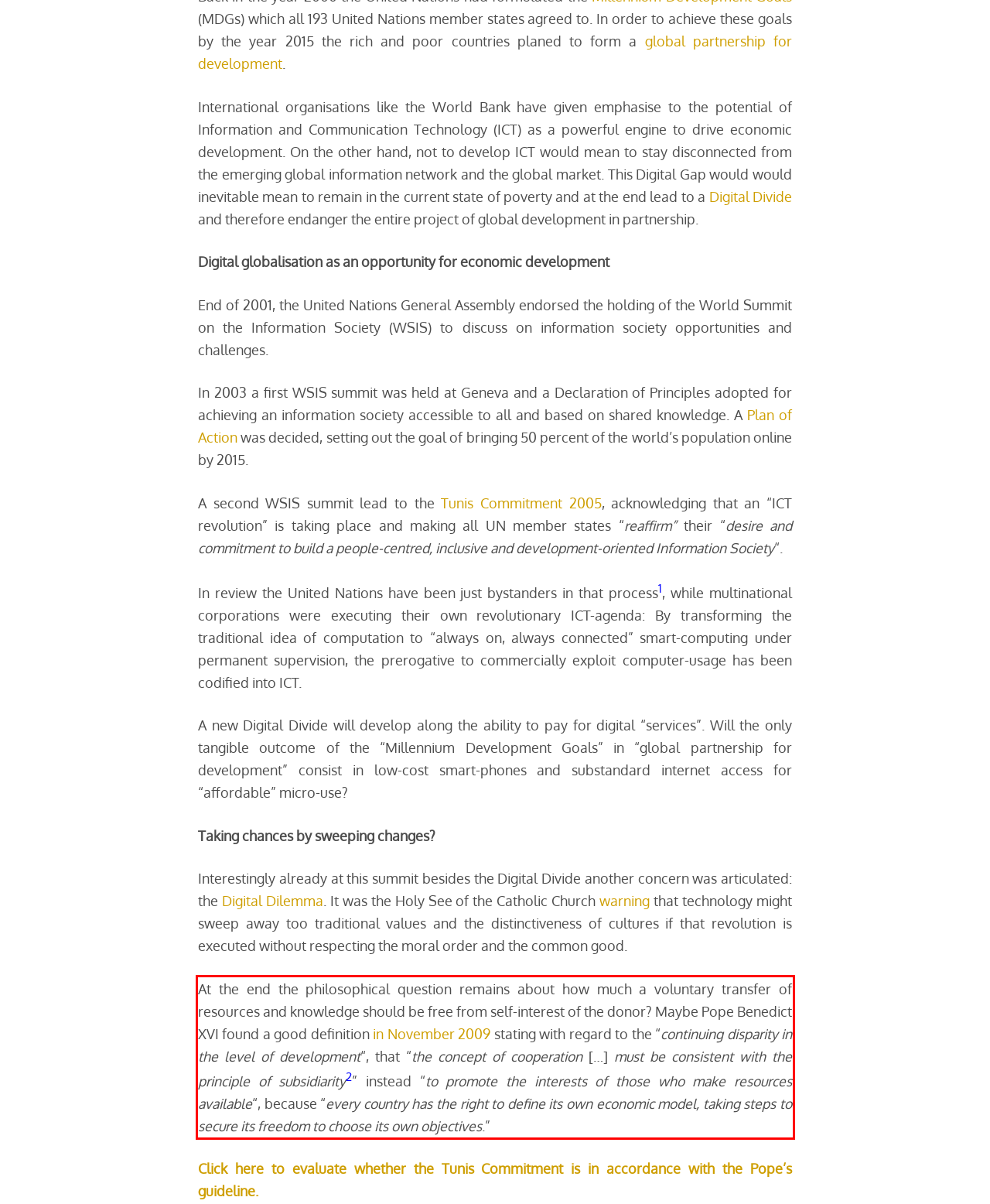Inspect the webpage screenshot that has a red bounding box and use OCR technology to read and display the text inside the red bounding box.

At the end the philosophical question remains about how much a voluntary transfer of resources and knowledge should be free from self-interest of the donor? Maybe Pope Benedict XVI found a good definition in November 2009 stating with regard to the “continuing disparity in the level of development“, that “the concept of cooperation […] must be consistent with the principle of subsidiarity2” instead “to promote the interests of those who make resources available“, because “every country has the right to define its own economic model, taking steps to secure its freedom to choose its own objectives.”